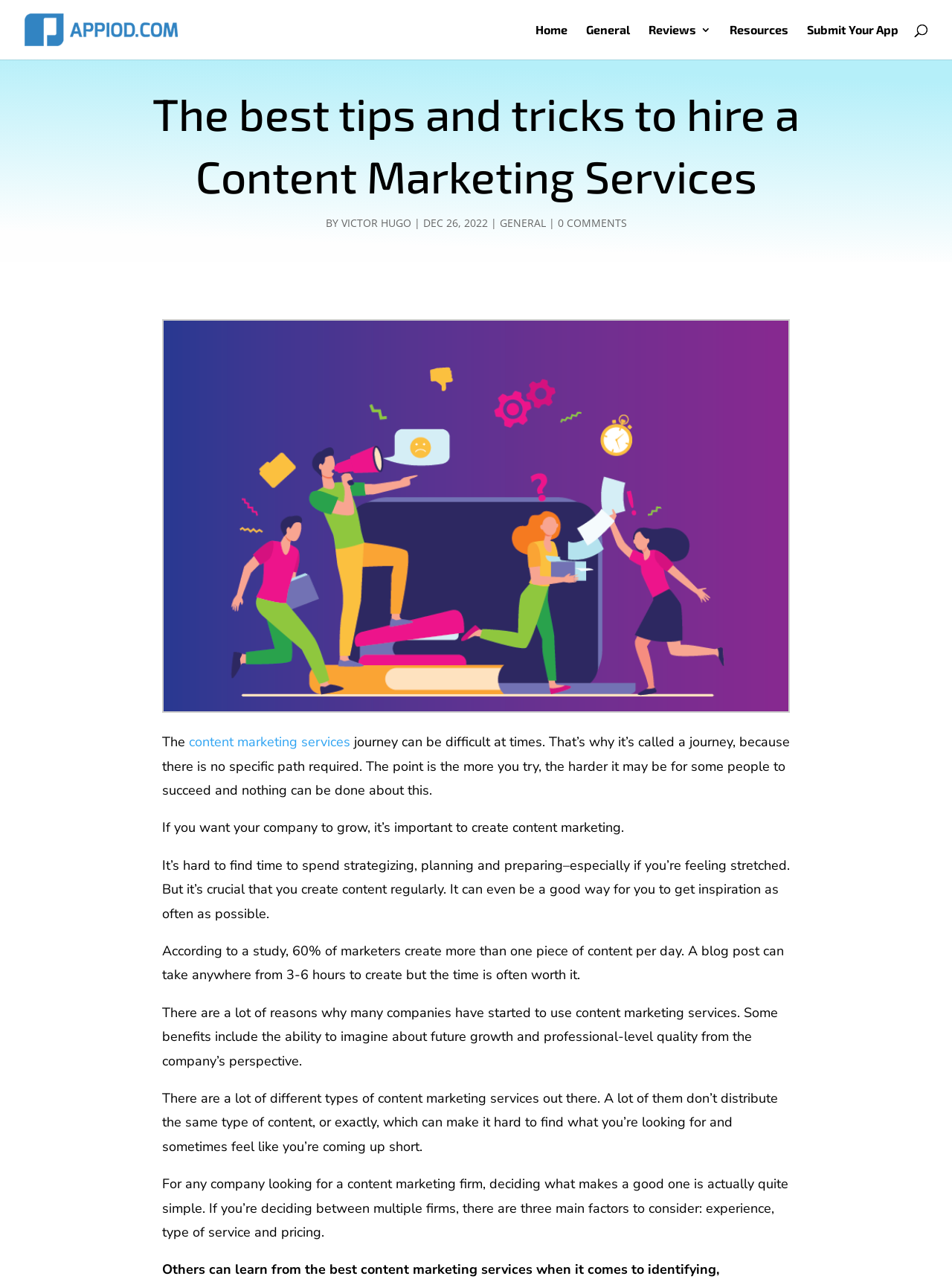Explain the contents of the webpage comprehensively.

This webpage appears to be a blog post about hiring content marketing services. At the top, there is a logo of "Appiod.com" with a link to the website, accompanied by a small image. Below the logo, there is a navigation menu with links to "Home", "General", "Reviews 3", "Resources", and "Submit Your App".

The main content of the webpage is a blog post titled "The best tips and tricks to hire a Content Marketing Services". The title is displayed prominently in a large font. Below the title, there is a byline "BY VICTOR HUGO" and a date "DEC 26, 2022". There are also links to "GENERAL" and "0 COMMENTS" nearby.

The blog post itself is divided into several paragraphs of text, which discuss the importance of content marketing for company growth, the benefits of using content marketing services, and the factors to consider when choosing a content marketing firm. The text is accompanied by a large image related to content marketing services.

Throughout the blog post, there are links to related topics, such as "content marketing services". The overall layout of the webpage is clean and easy to read, with a clear hierarchy of headings and text.